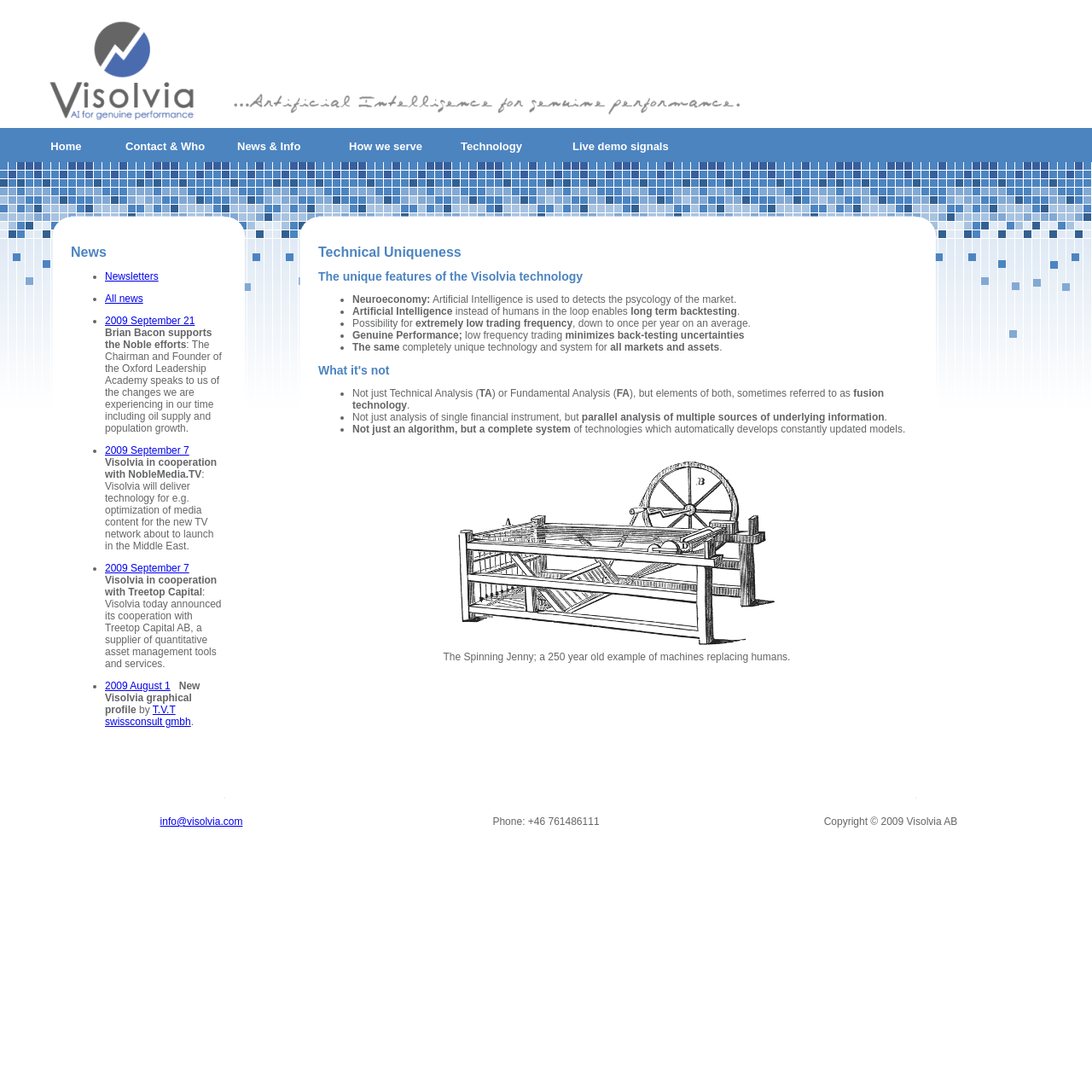Identify the bounding box for the UI element described as: "2009 September 21". Ensure the coordinates are four float numbers between 0 and 1, formatted as [left, top, right, bottom].

[0.096, 0.288, 0.178, 0.299]